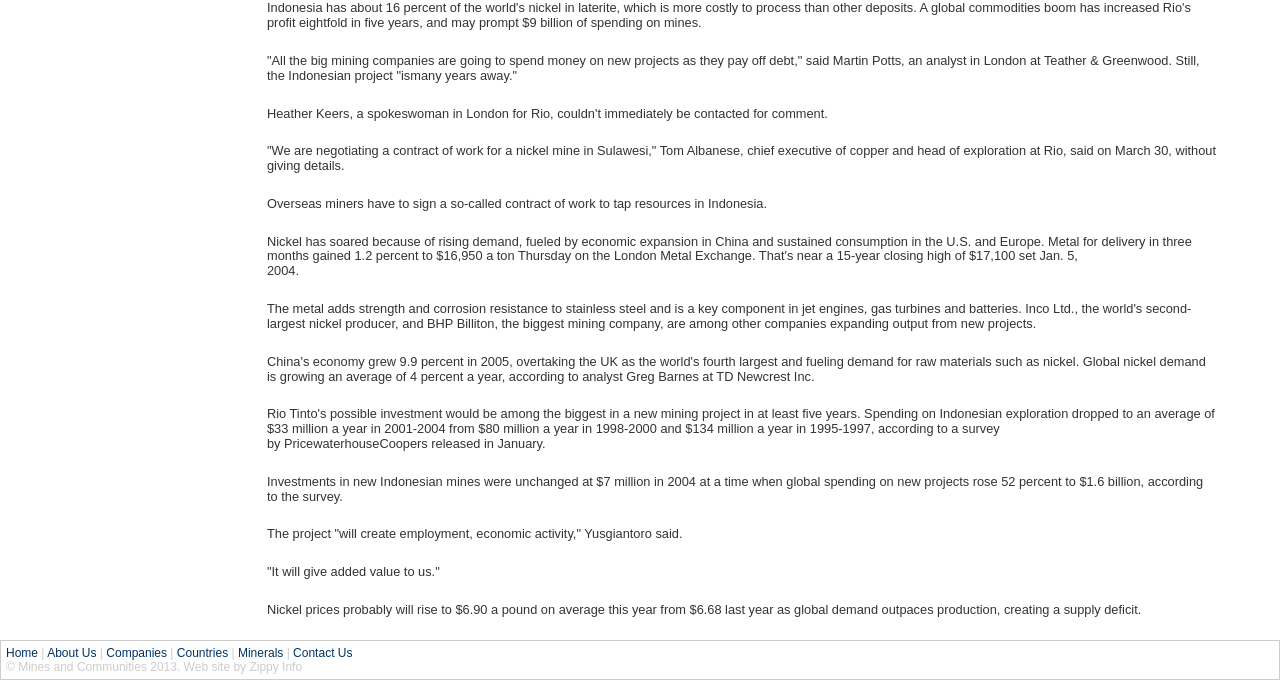What is the topic of the article?
Please provide a comprehensive answer based on the contents of the image.

Based on the content of the article, it appears to be discussing the mining industry, specifically the investments in new Indonesian mines and the opinions of analysts and executives in the field.